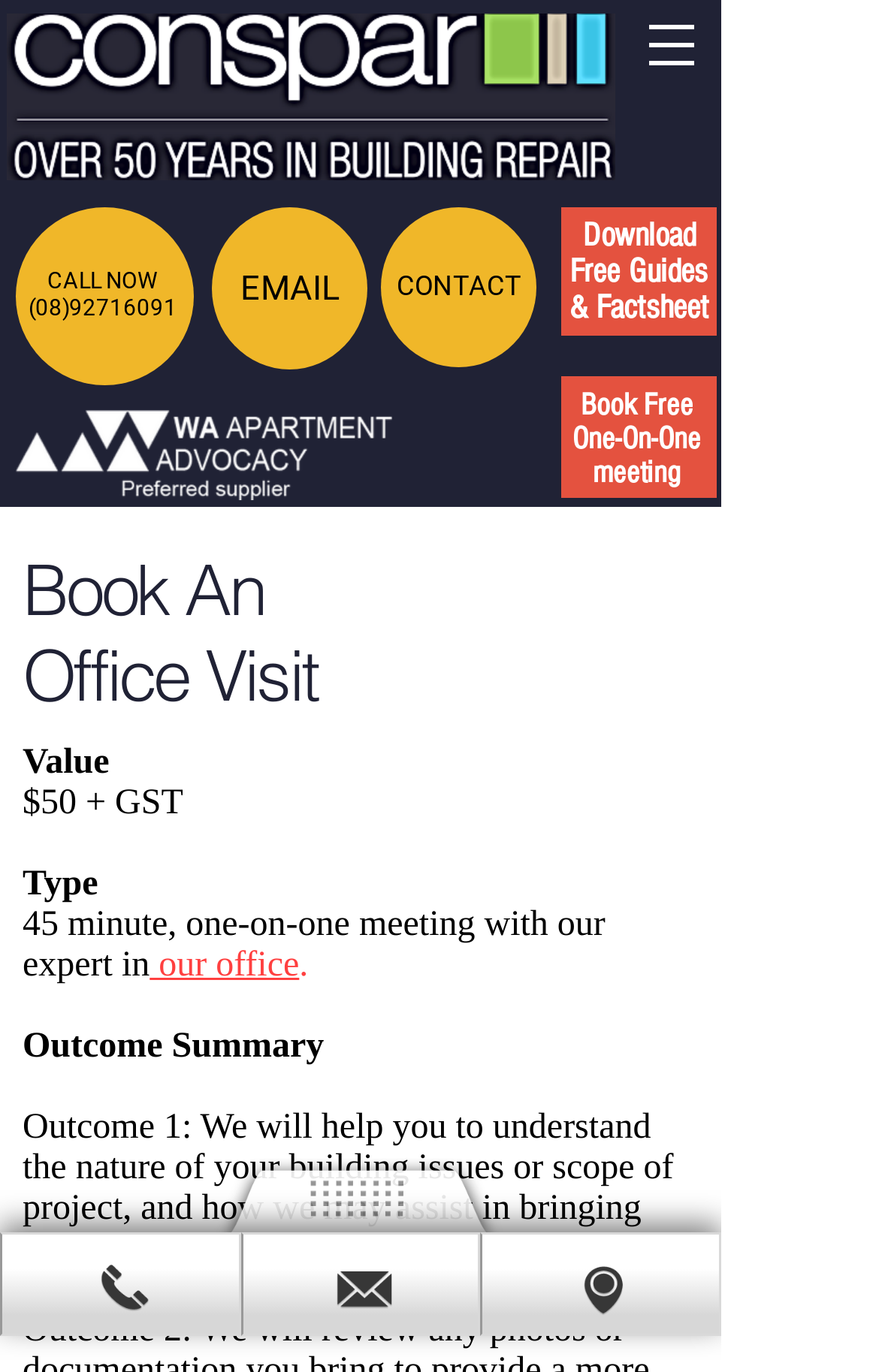What can be downloaded from the webpage?
Look at the image and respond with a one-word or short phrase answer.

Free Guides & Factsheet